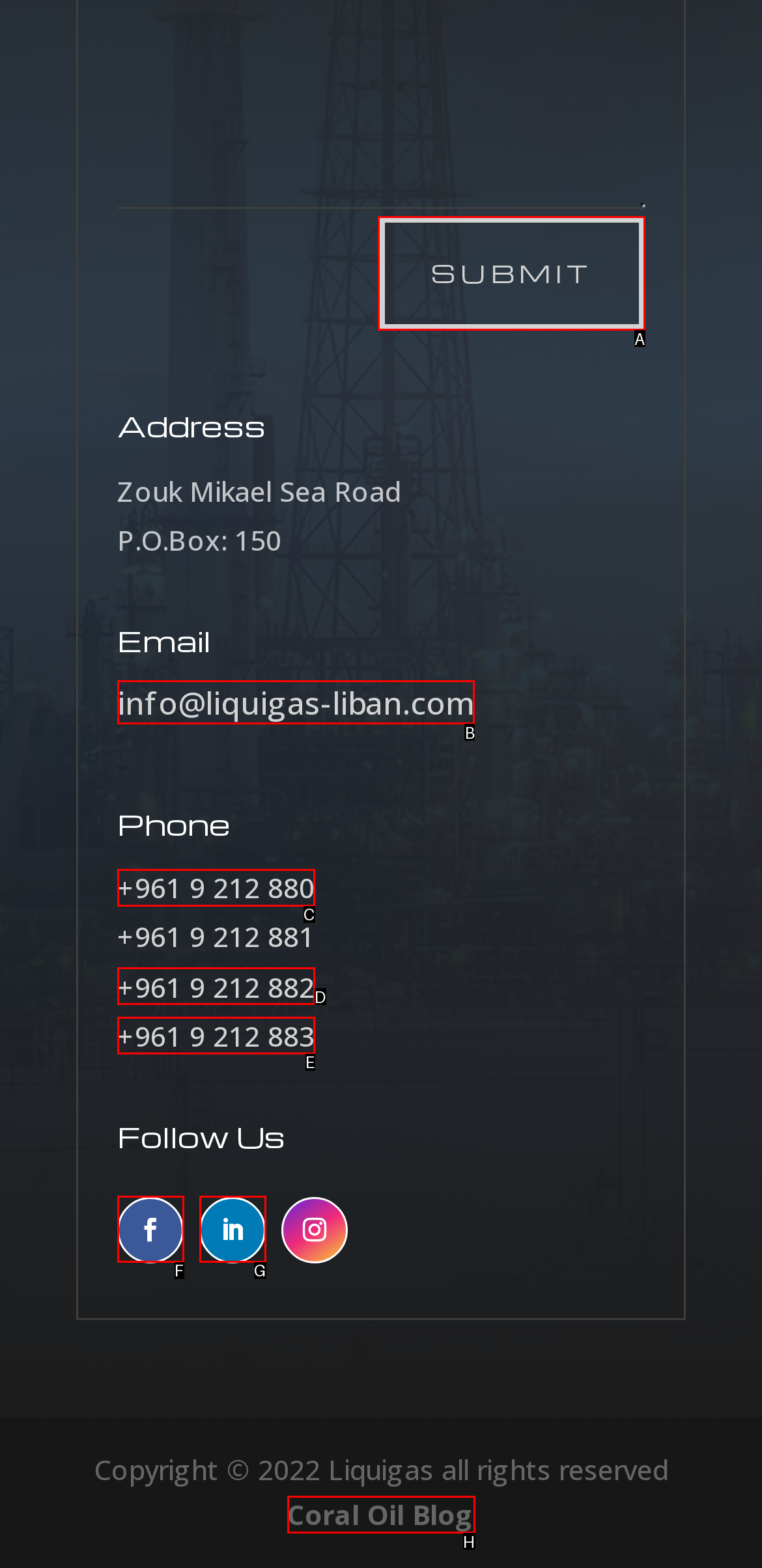Tell me which one HTML element I should click to complete the following task: Learn about Dropshipping
Answer with the option's letter from the given choices directly.

None